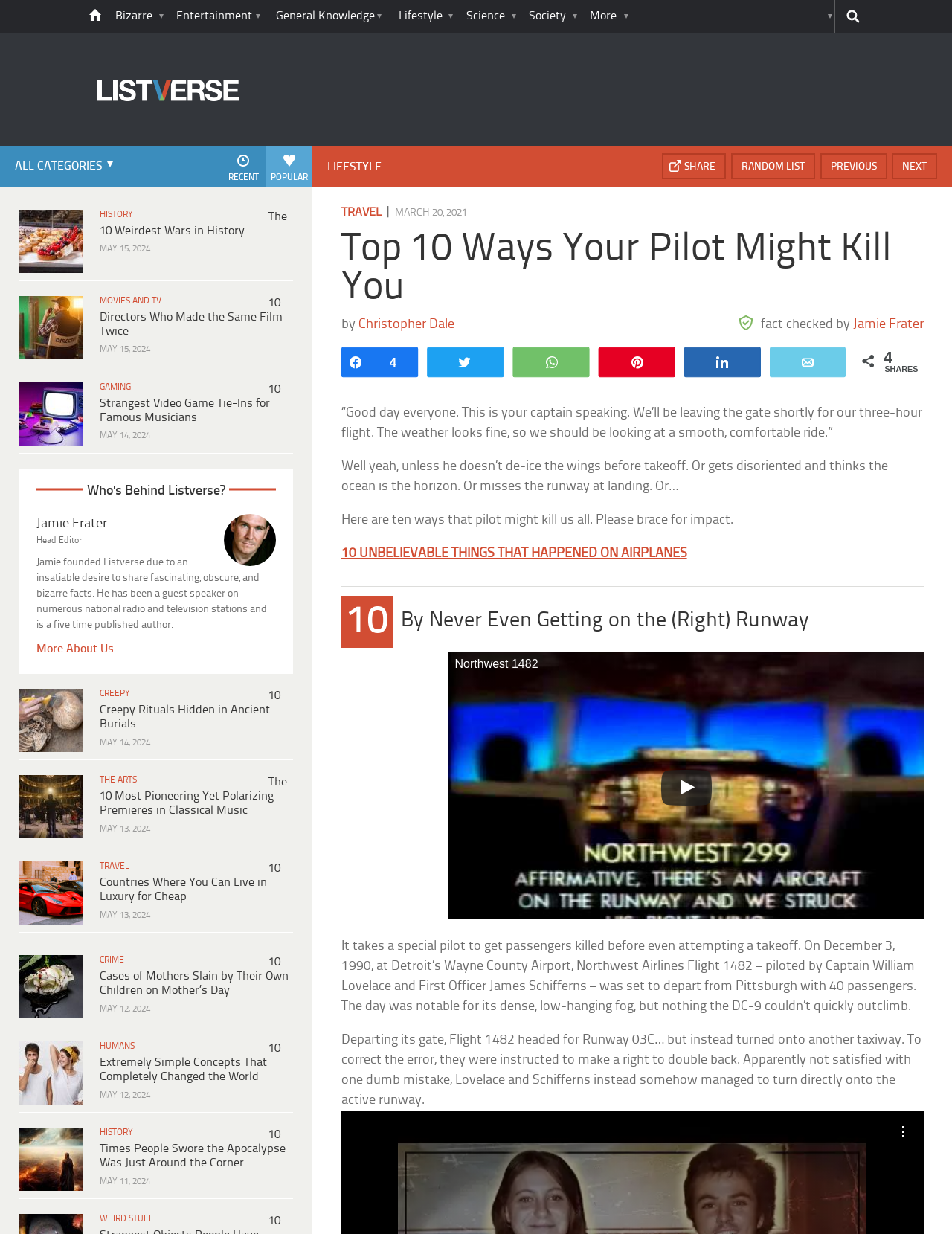Who is the head editor of Listverse?
Utilize the information in the image to give a detailed answer to the question.

I determined the head editor of Listverse by looking at the image with the alt text 'Jamie Frater' and the static text 'Head Editor' nearby, which has a bounding box coordinate of [0.285, 0.426, 0.339, 0.468].